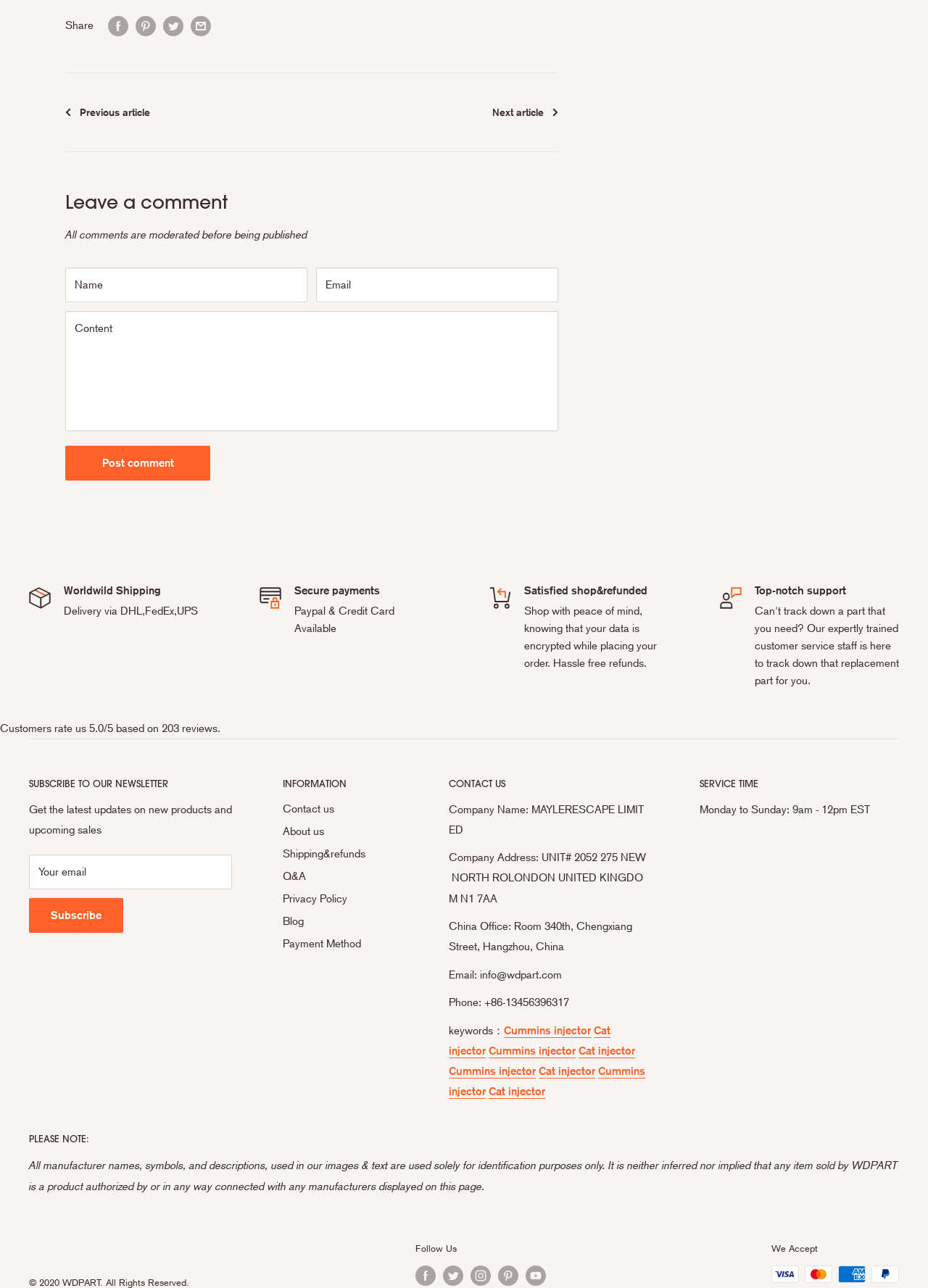Please determine the bounding box coordinates of the clickable area required to carry out the following instruction: "Share on Facebook". The coordinates must be four float numbers between 0 and 1, represented as [left, top, right, bottom].

[0.116, 0.011, 0.138, 0.028]